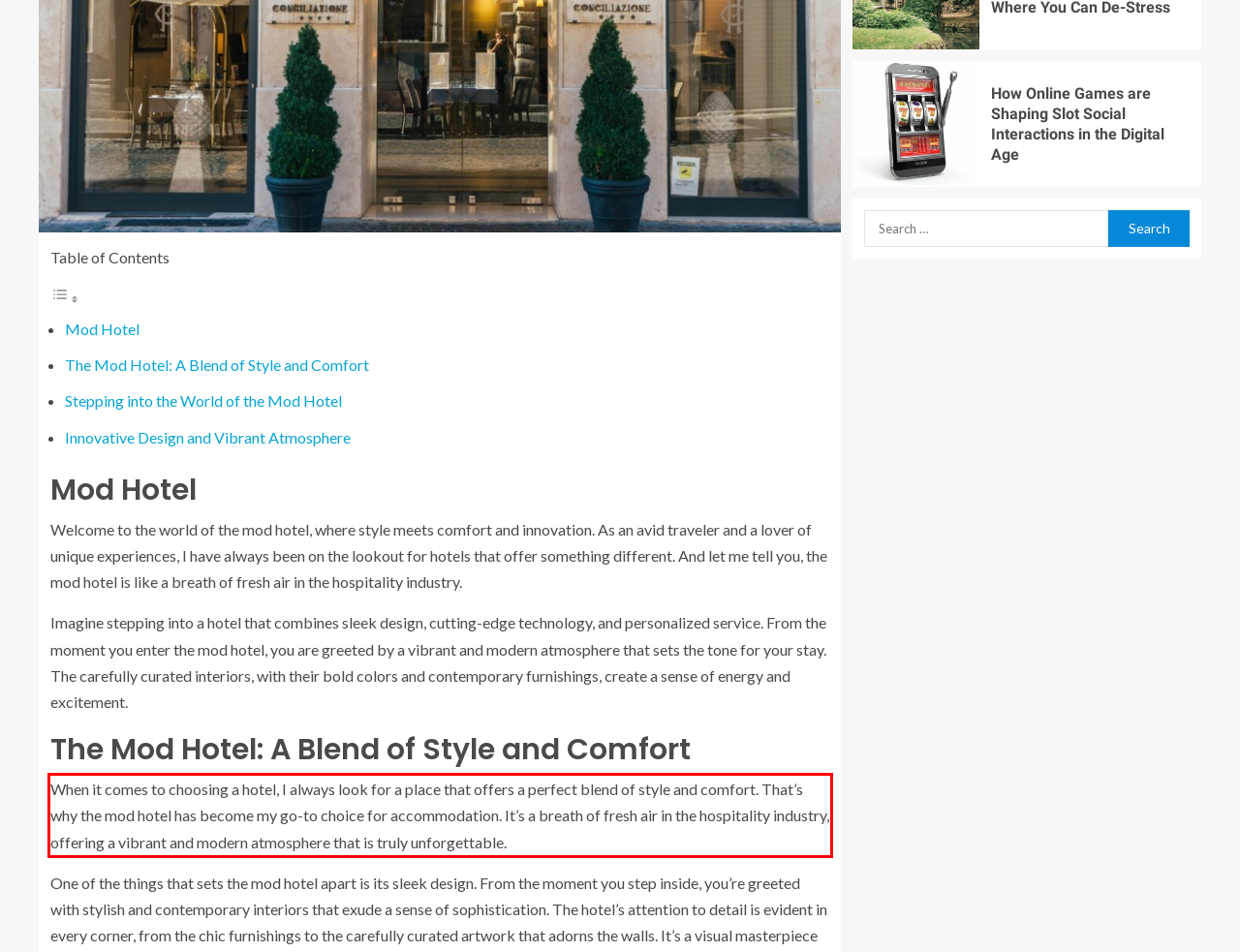Observe the screenshot of the webpage that includes a red rectangle bounding box. Conduct OCR on the content inside this red bounding box and generate the text.

When it comes to choosing a hotel, I always look for a place that offers a perfect blend of style and comfort. That’s why the mod hotel has become my go-to choice for accommodation. It’s a breath of fresh air in the hospitality industry, offering a vibrant and modern atmosphere that is truly unforgettable.